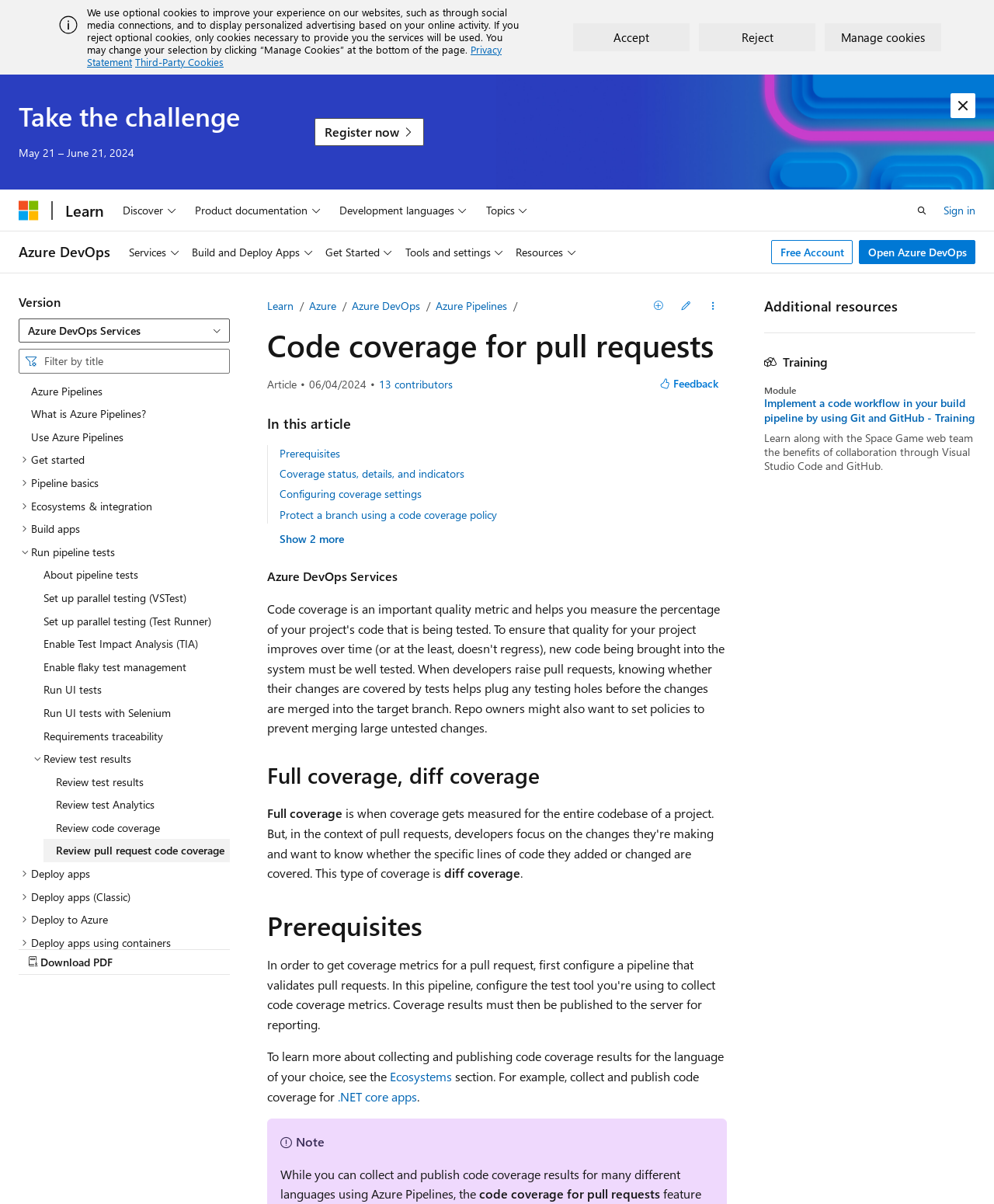For the element described, predict the bounding box coordinates as (top-left x, top-left y, bottom-right x, bottom-right y). All values should be between 0 and 1. Element description: What is Azure Pipelines?

[0.019, 0.334, 0.231, 0.353]